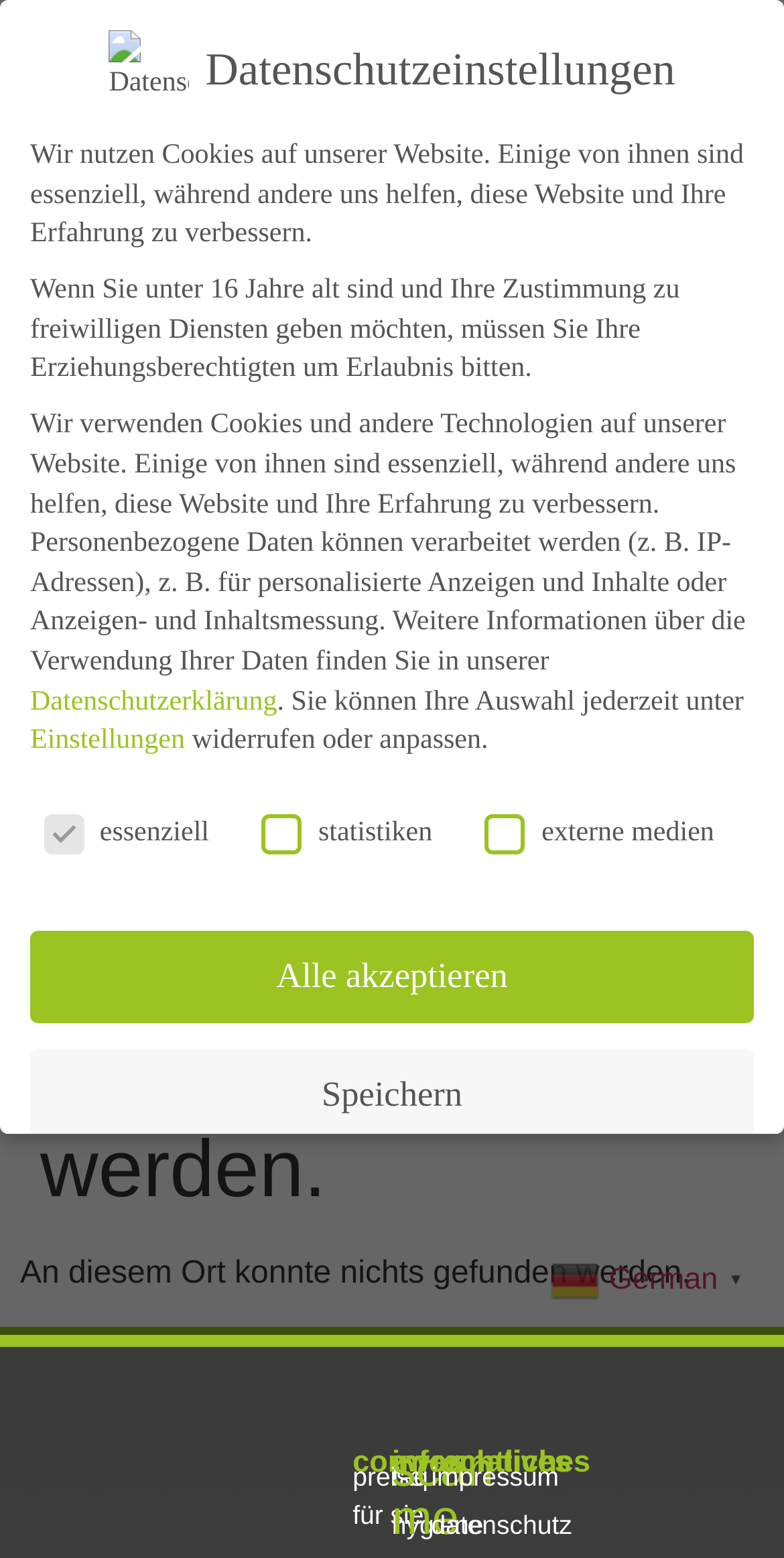What is the purpose of the 'Menu Toggle' button?
Using the visual information, answer the question in a single word or phrase.

To toggle menu